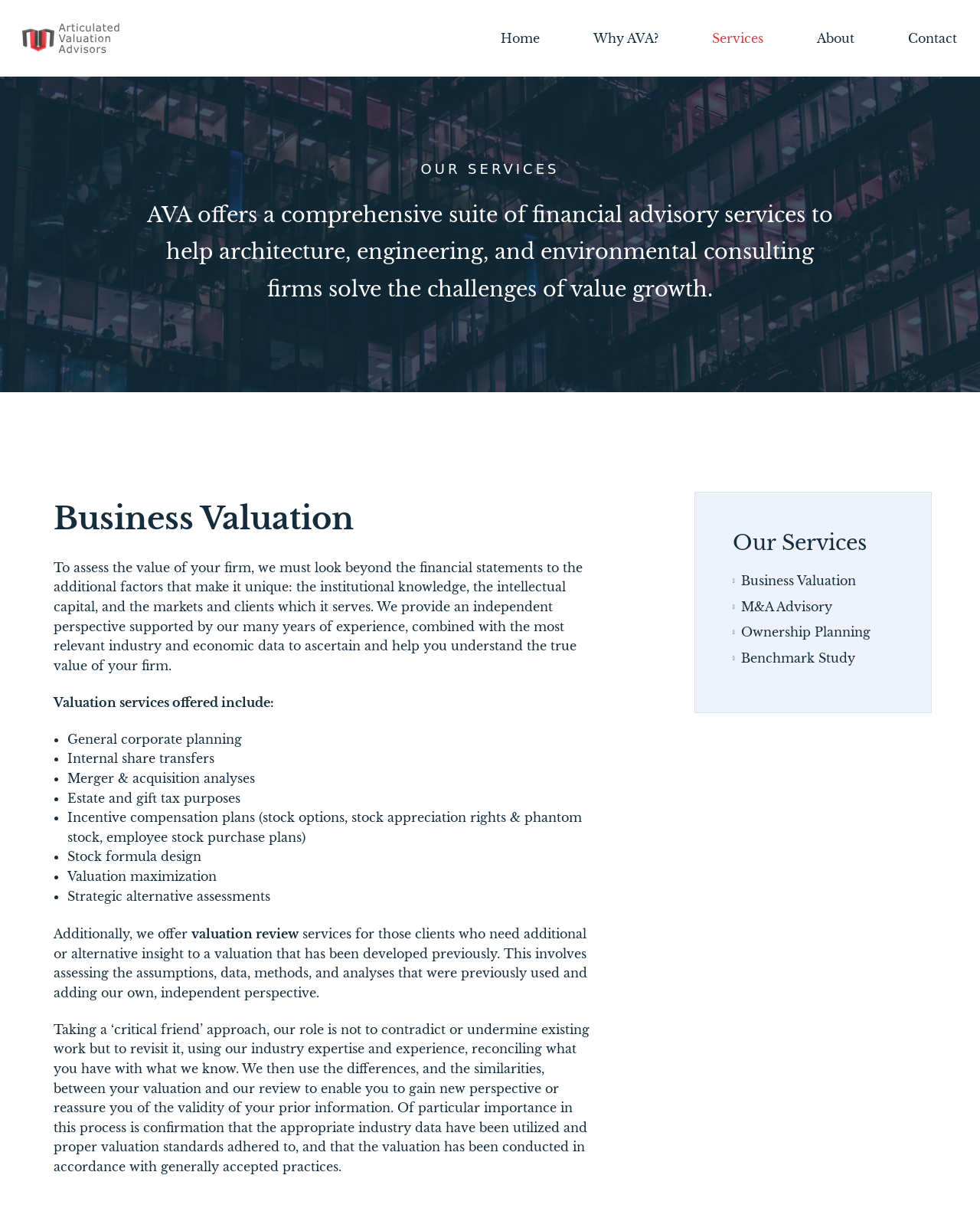By analyzing the image, answer the following question with a detailed response: What is the purpose of valuation review services?

The purpose of valuation review services is obtained from the StaticText element that describes the service as 'Taking a ‘critical friend’ approach, our role is not to contradict or undermine existing work but to revisit it, using our industry expertise and experience, reconciling what you have with what we know. We then use the differences, and the similarities, between your valuation and our review to enable you to gain new perspective or reassure you of the validity of your prior information.'